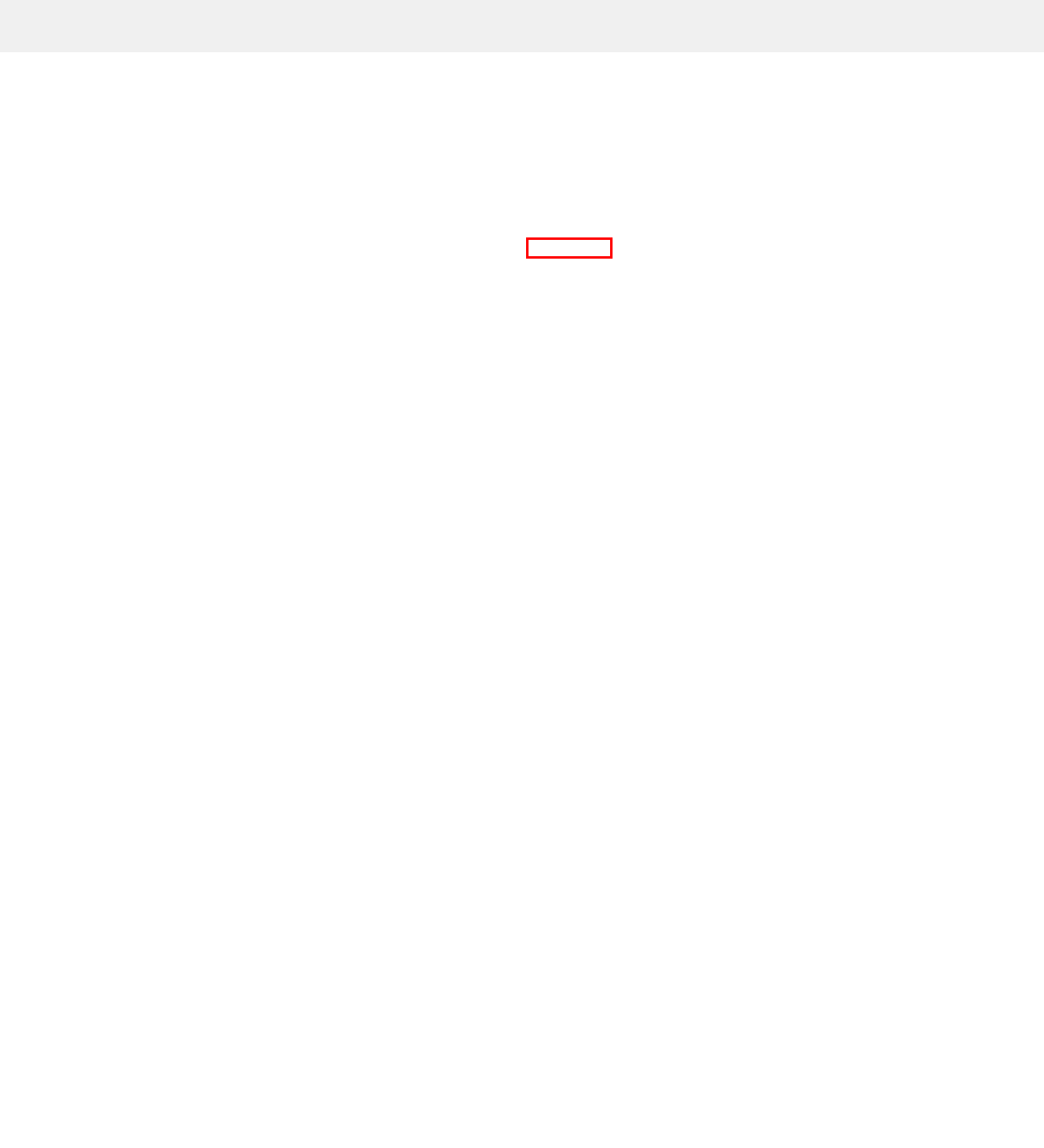Review the webpage screenshot and focus on the UI element within the red bounding box. Select the best-matching webpage description for the new webpage that follows after clicking the highlighted element. Here are the candidates:
A. Highsnobiety
B. Returns - Online Shop | Highsnobiety Help
C. Contact Us | Highsnobiety Help
D. Sign Up For Highsnobiety Newsletters | Highsnobiety
E. ‎Highsnobiety – Shop & Culture on the App Store
F. Highsnobiety Help
G. Fabian Gorsler
H. HIGHSNOBIETY - AN AGENCY POWERED BY A PUBLISHER

C